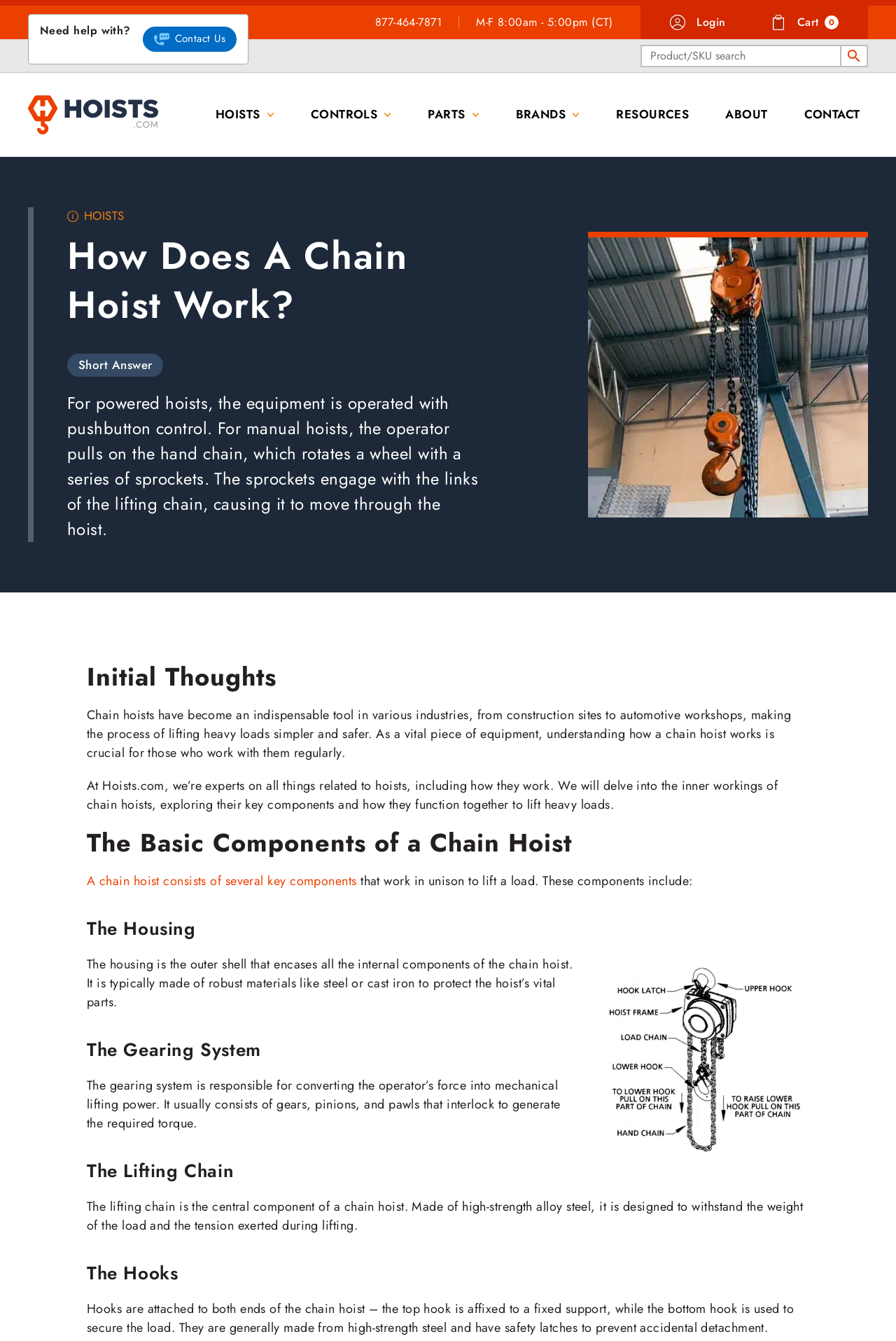Please identify the bounding box coordinates of the element's region that needs to be clicked to fulfill the following instruction: "Call the phone number". The bounding box coordinates should consist of four float numbers between 0 and 1, i.e., [left, top, right, bottom].

[0.419, 0.01, 0.493, 0.023]